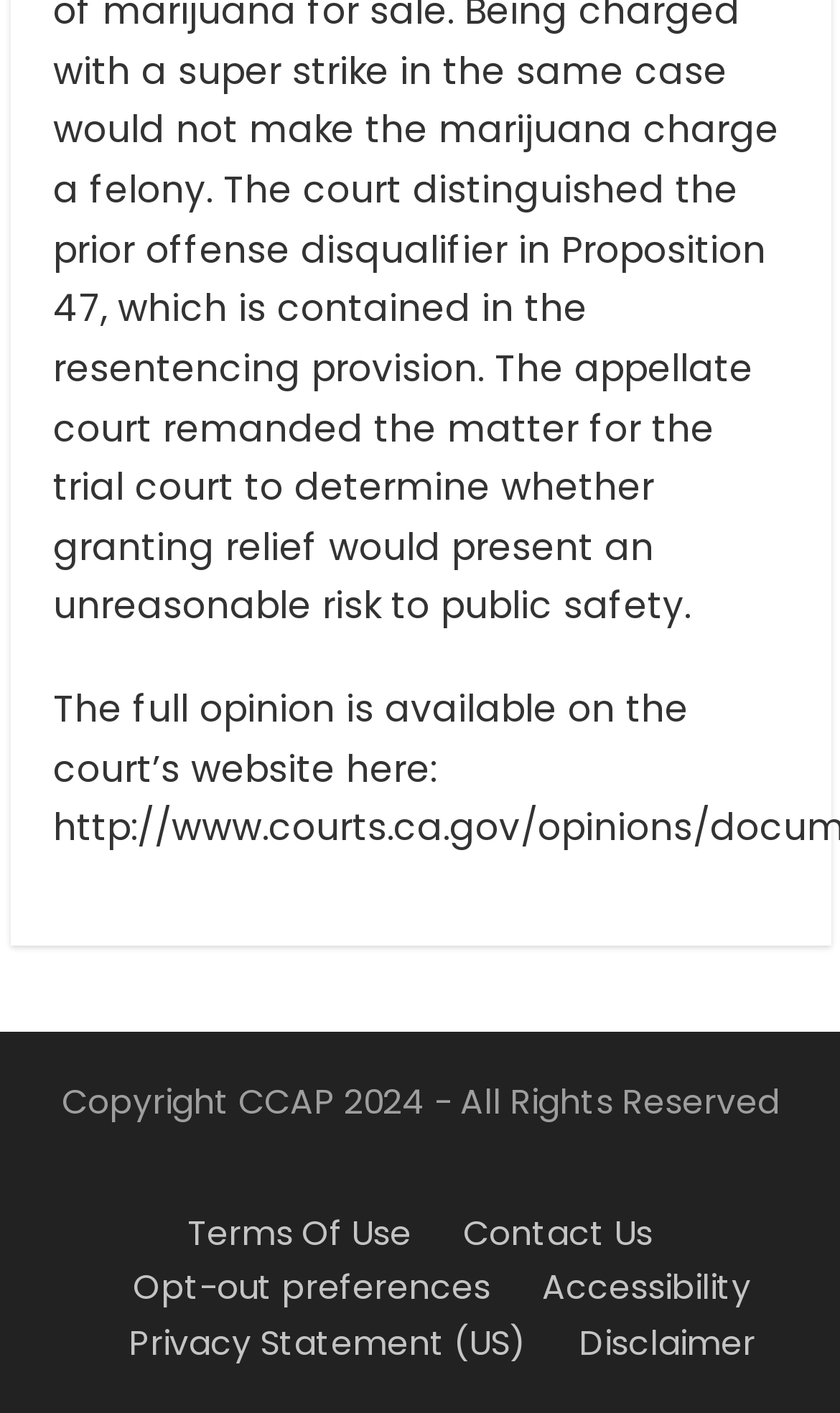Where is the 'Contact Us' link located? Based on the image, give a response in one word or a short phrase.

In the footer menu